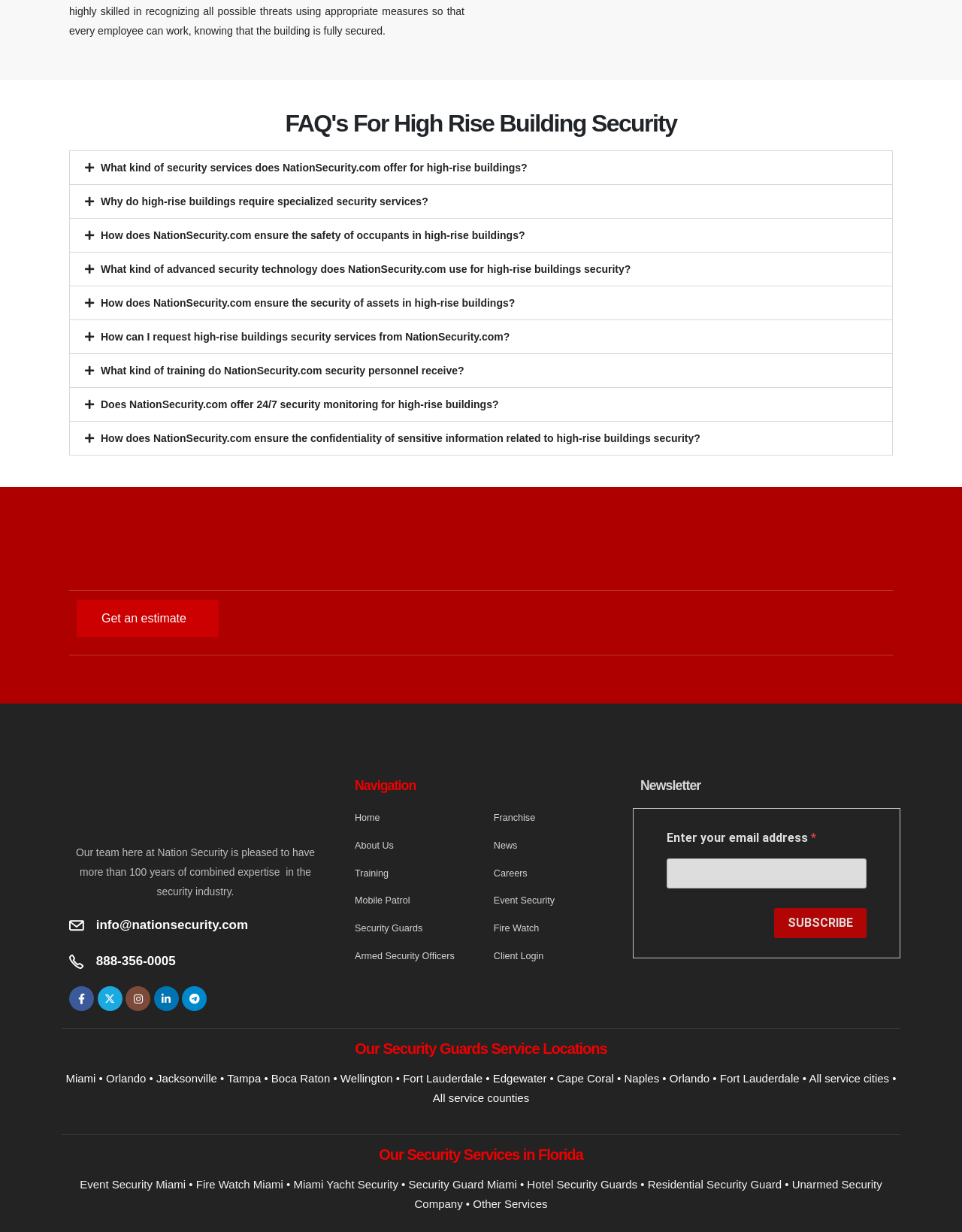Please respond in a single word or phrase: 
How many locations are listed for security services?

15